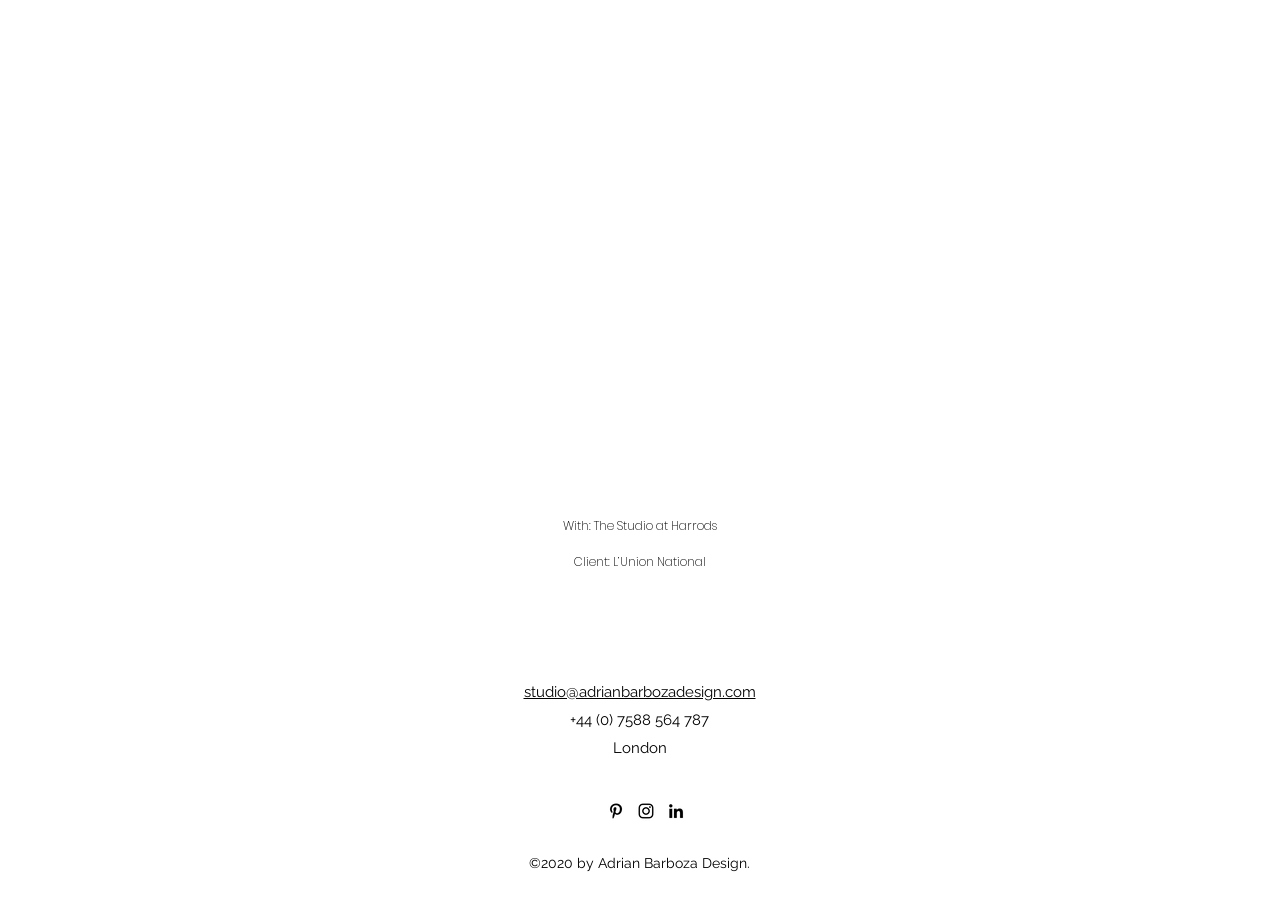Given the element description: "studio@adrianbarbozadesign.com", predict the bounding box coordinates of the UI element it refers to, using four float numbers between 0 and 1, i.e., [left, top, right, bottom].

[0.409, 0.757, 0.59, 0.777]